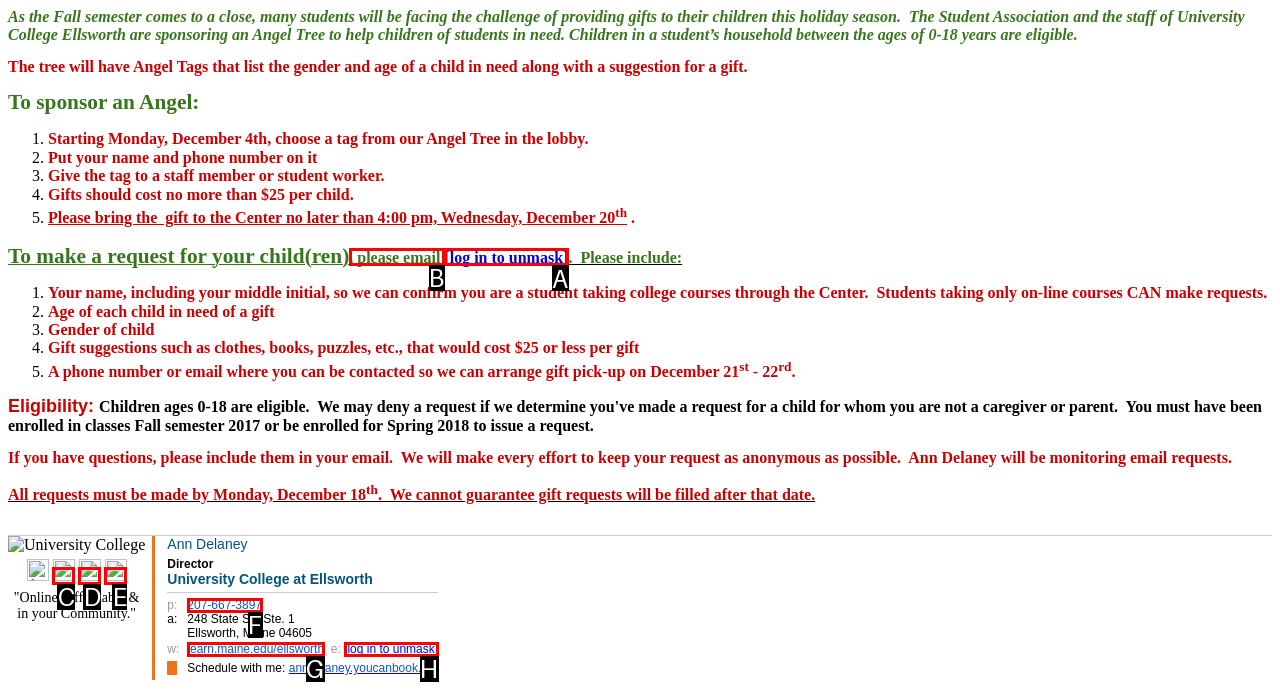Identify the correct choice to execute this task: Email to request a gift for your child
Respond with the letter corresponding to the right option from the available choices.

B